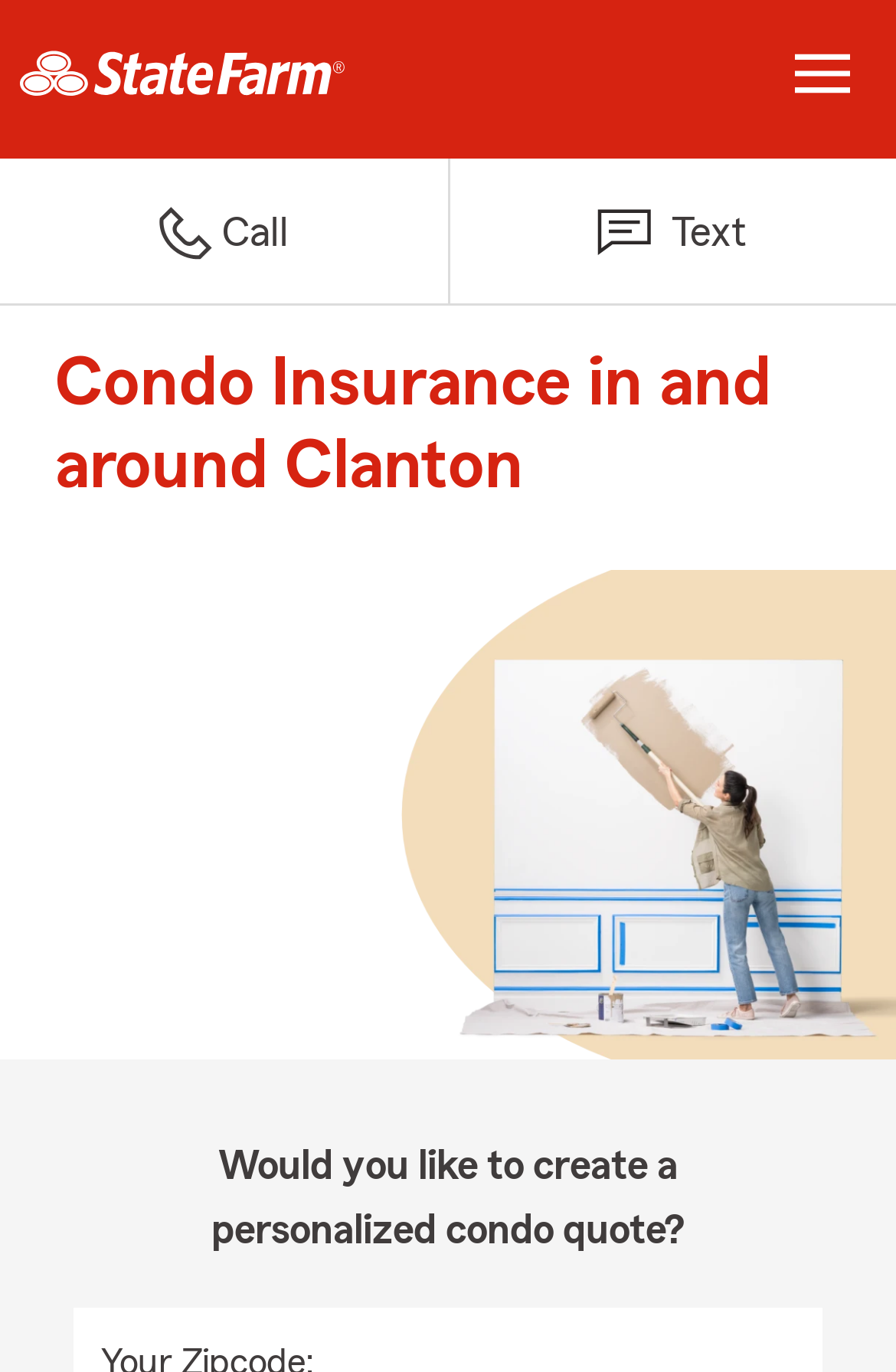Predict the bounding box coordinates for the UI element described as: "aria-label="state farm logo"". The coordinates should be four float numbers between 0 and 1, presented as [left, top, right, bottom].

[0.0, 0.023, 0.5, 0.092]